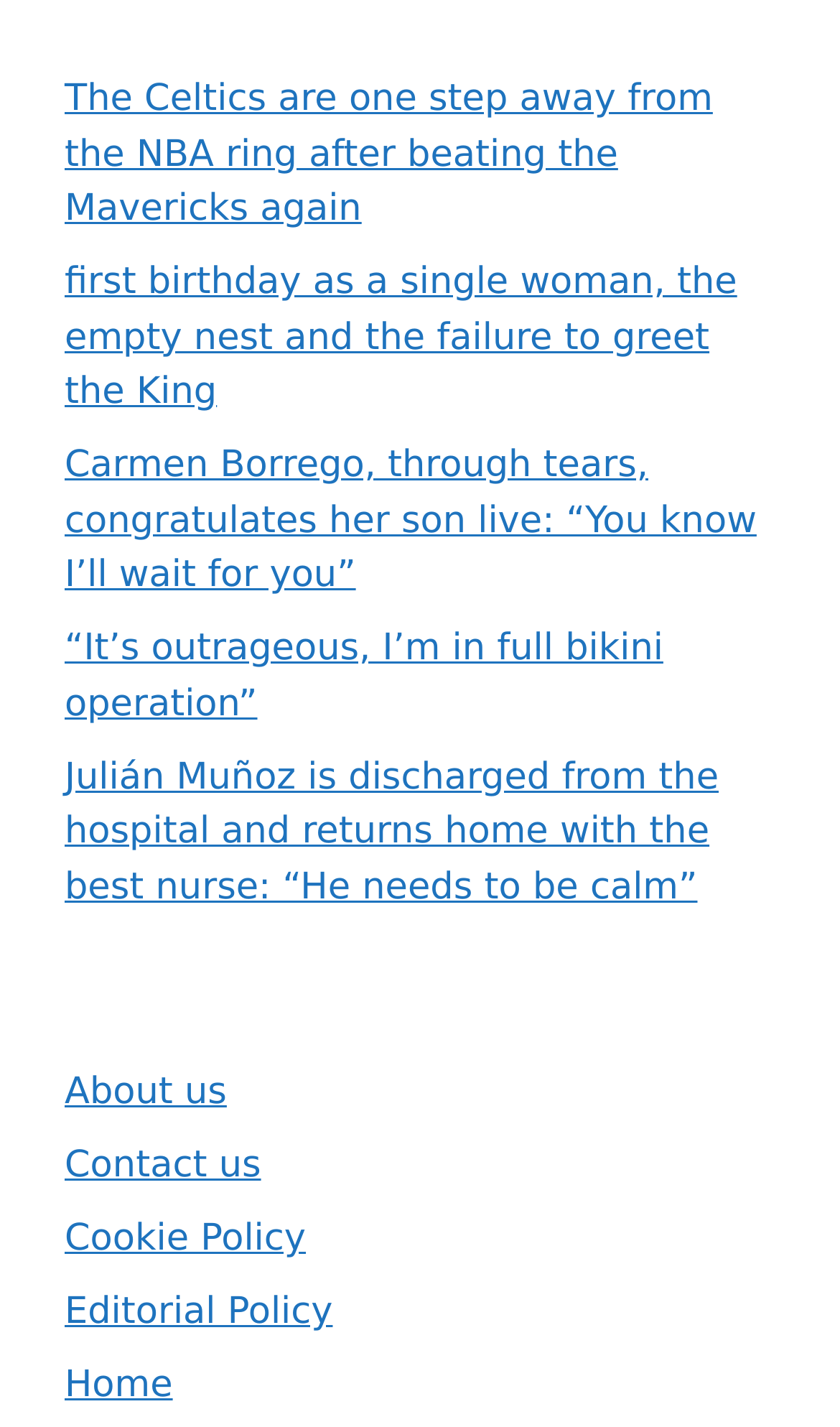Provide the bounding box coordinates of the HTML element described by the text: "About us". The coordinates should be in the format [left, top, right, bottom] with values between 0 and 1.

[0.077, 0.751, 0.27, 0.781]